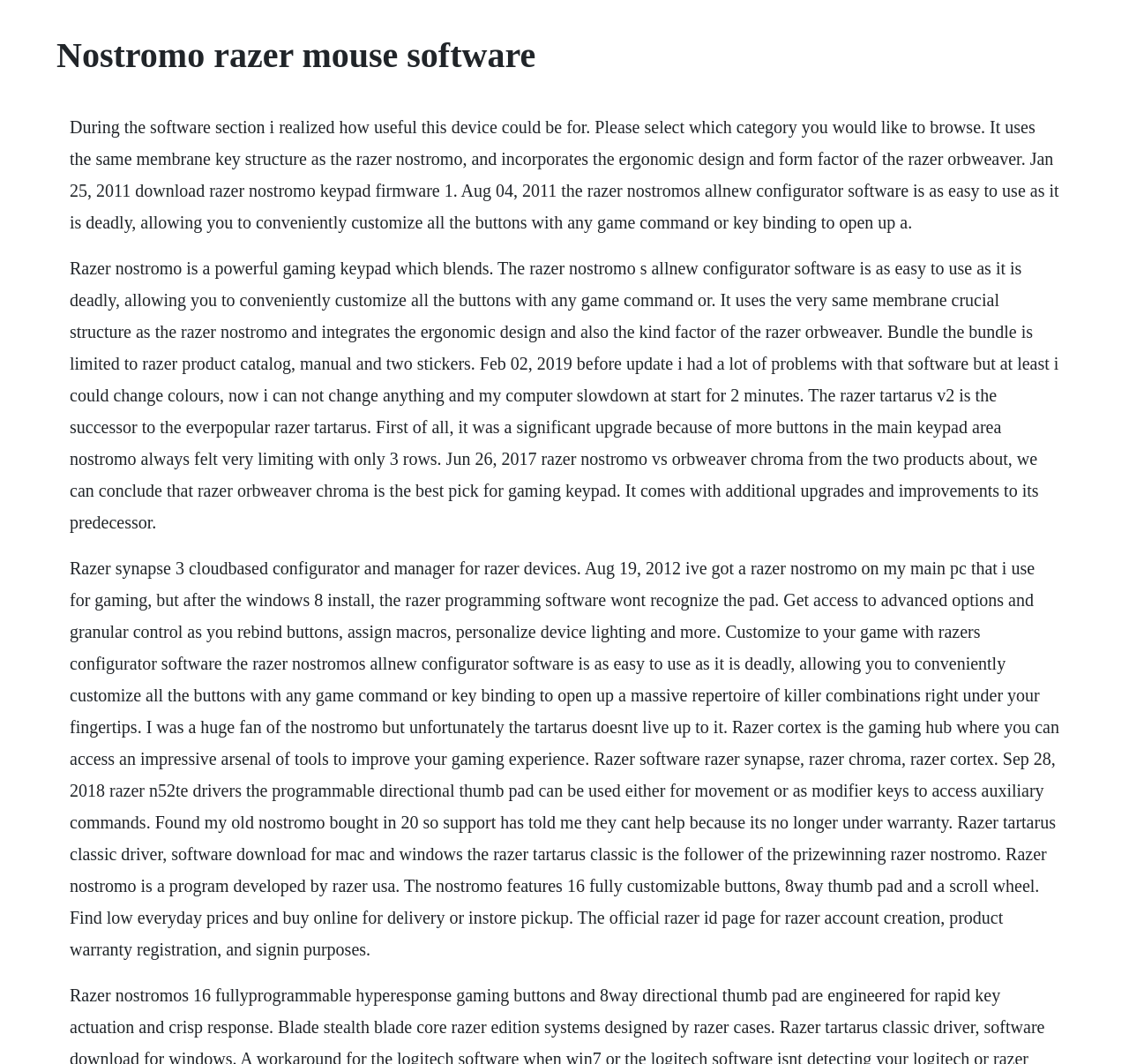Extract the primary header of the webpage and generate its text.

Nostromo razer mouse software